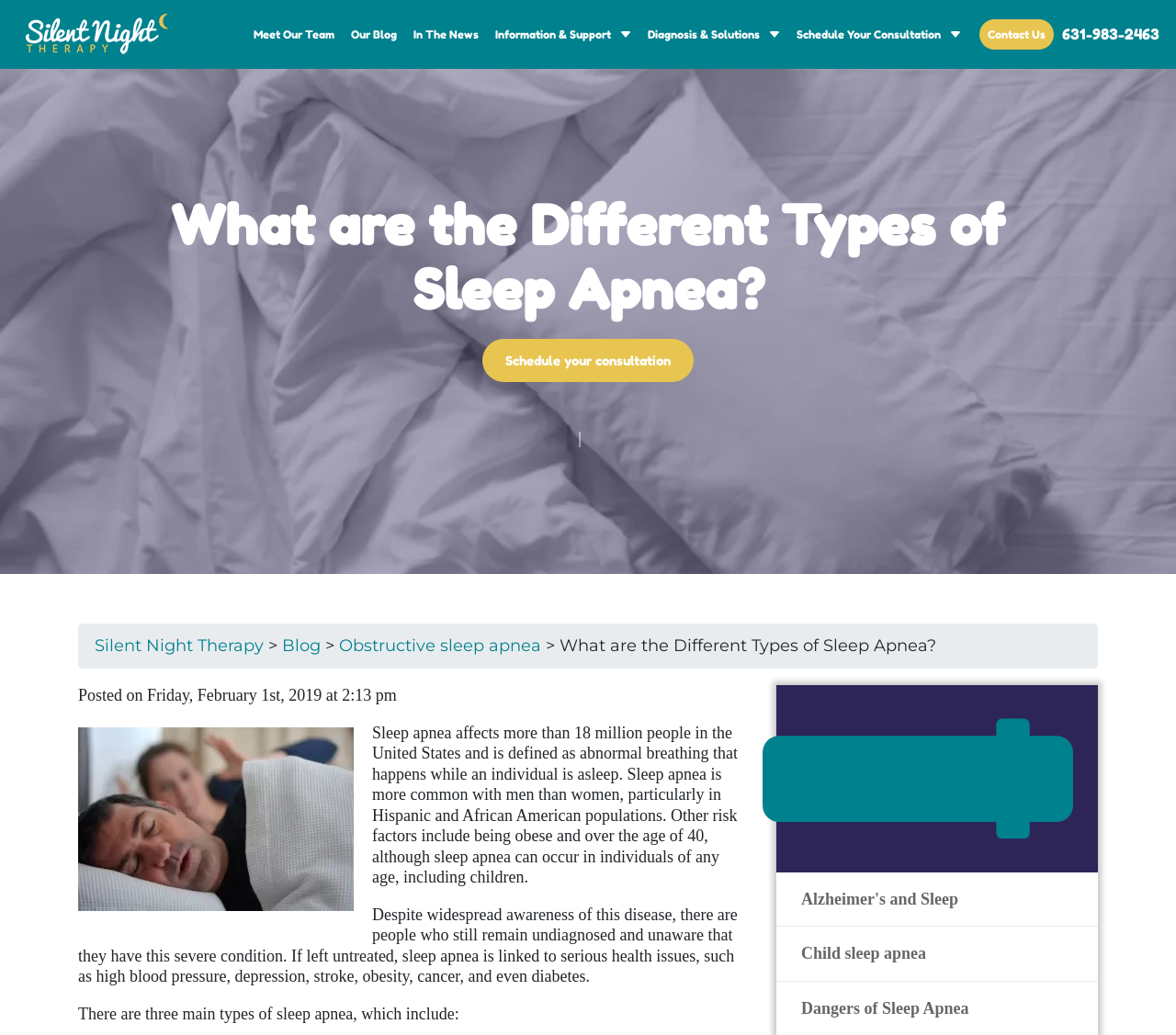Find the bounding box coordinates for the HTML element described as: "parent_node: Meet Our Team". The coordinates should consist of four float values between 0 and 1, i.e., [left, top, right, bottom].

[0.022, 0.014, 0.143, 0.064]